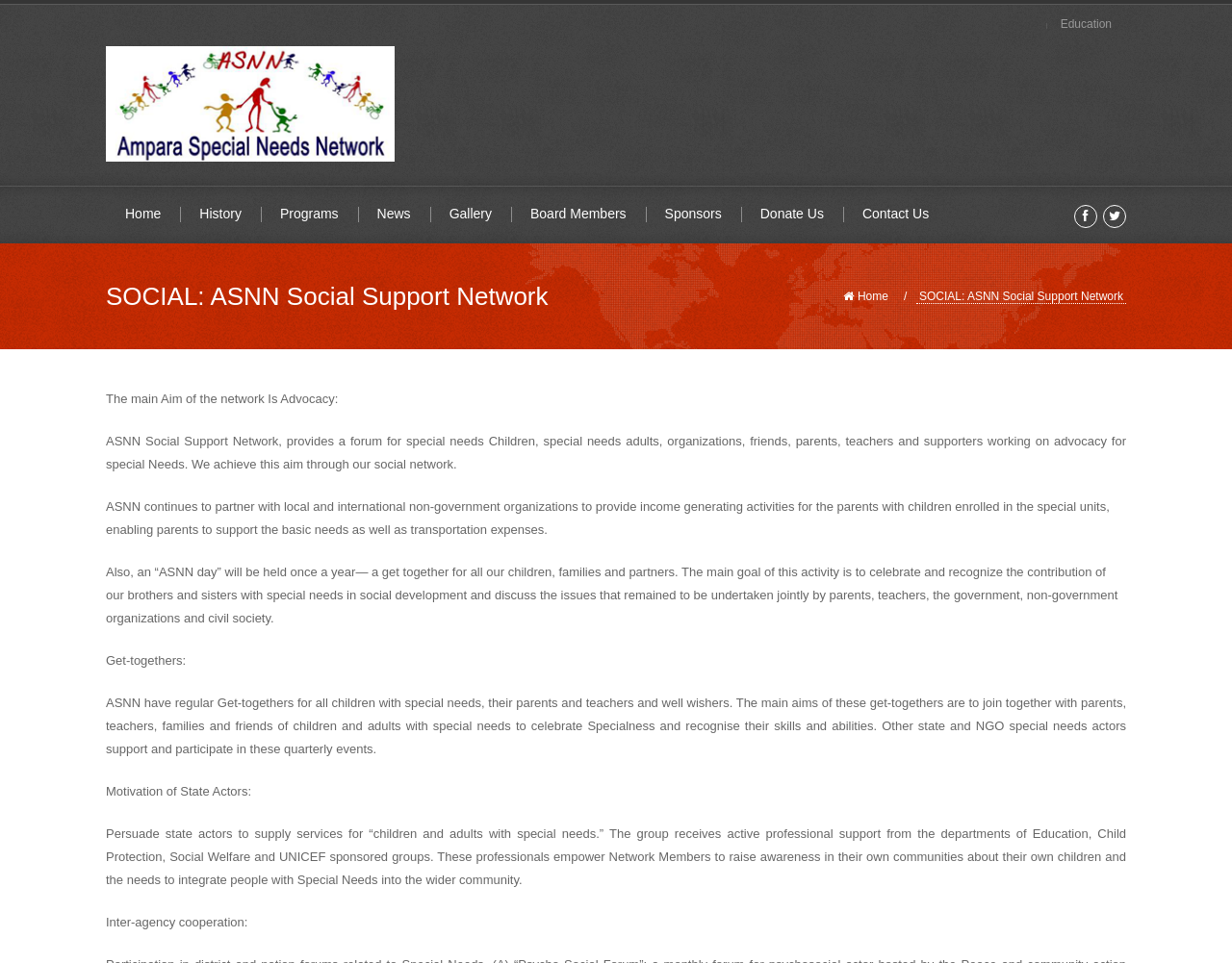Write an elaborate caption that captures the essence of the webpage.

The webpage is about the Ampara Special Needs Network (ASNN), a social support network for special needs individuals. At the top left, there is a logo and a link to the Ampara Special Needs Network. Below this, there is a navigation menu with links to various pages, including Home, History, Programs, News, Gallery, Board Members, Sponsors, Donate Us, and Contact Us. These links are arranged horizontally across the page.

On the top right, there are two social media links, represented by icons. Below the navigation menu, there is a table with two columns. The left column contains the main content of the page, while the right column has a link to the Home page with a house icon.

The main content of the page is divided into several sections. The first section has a heading that reads "SOCIAL: ASNN Social Support Network" and describes the main aim of the network, which is advocacy for special needs individuals. The second section explains how the network achieves this aim through its social network and partnerships with local and international organizations.

The third section describes an annual event called "ASNN day" that celebrates the contributions of special needs individuals to social development. The fourth section is about regular get-togethers for special needs children, their parents, and teachers. The fifth section discusses the motivation of state actors to provide services for special needs individuals, and the sixth section talks about inter-agency cooperation.

Throughout the page, there are no images other than the logo and social media icons. The content is primarily text-based, with headings and paragraphs that describe the activities and goals of the Ampara Special Needs Network.